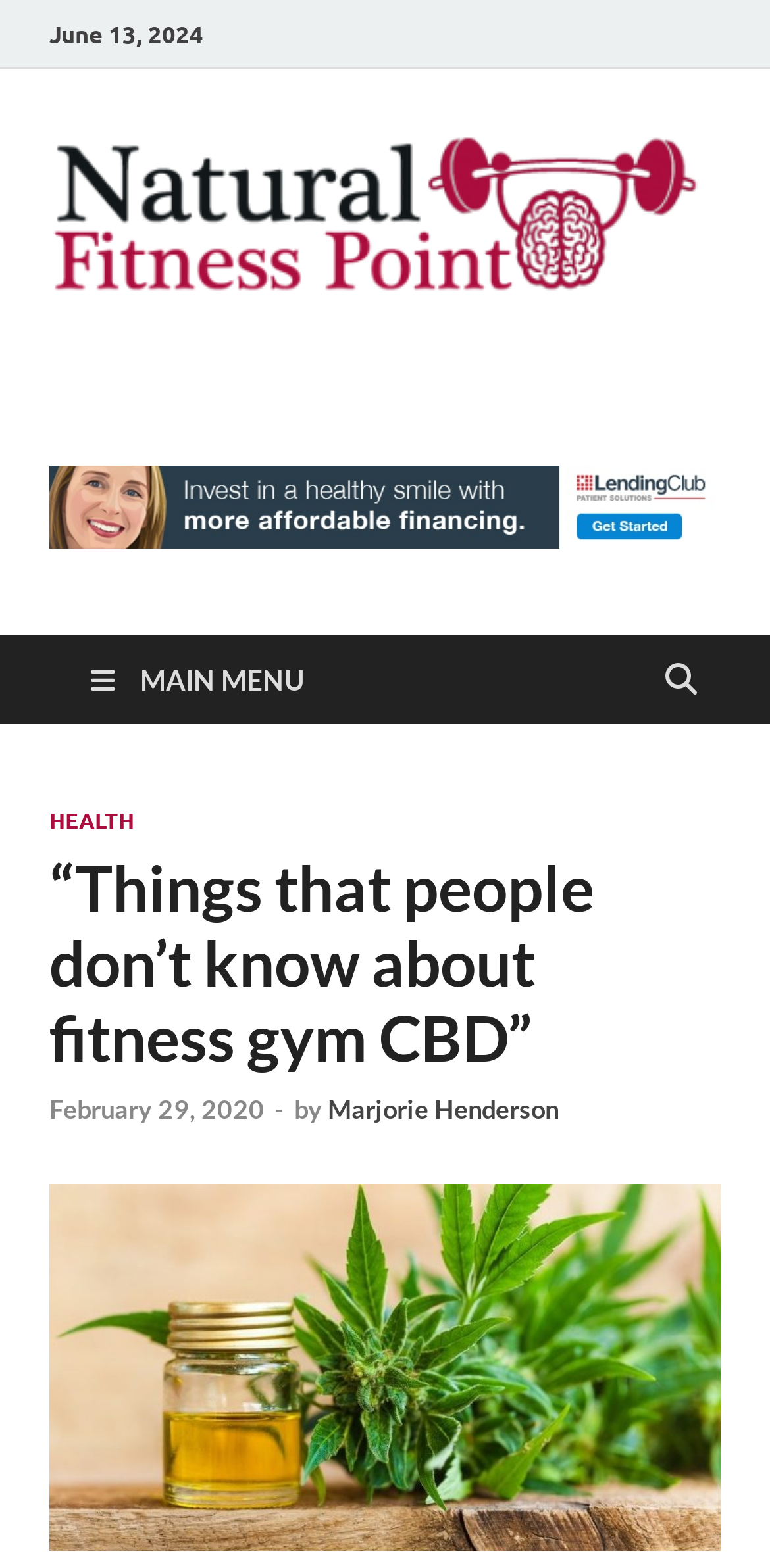What is the category of the article?
Could you answer the question in a detailed manner, providing as much information as possible?

I found the category of the article by looking at the top section of the webpage, where it says 'HEALTH' as a link.